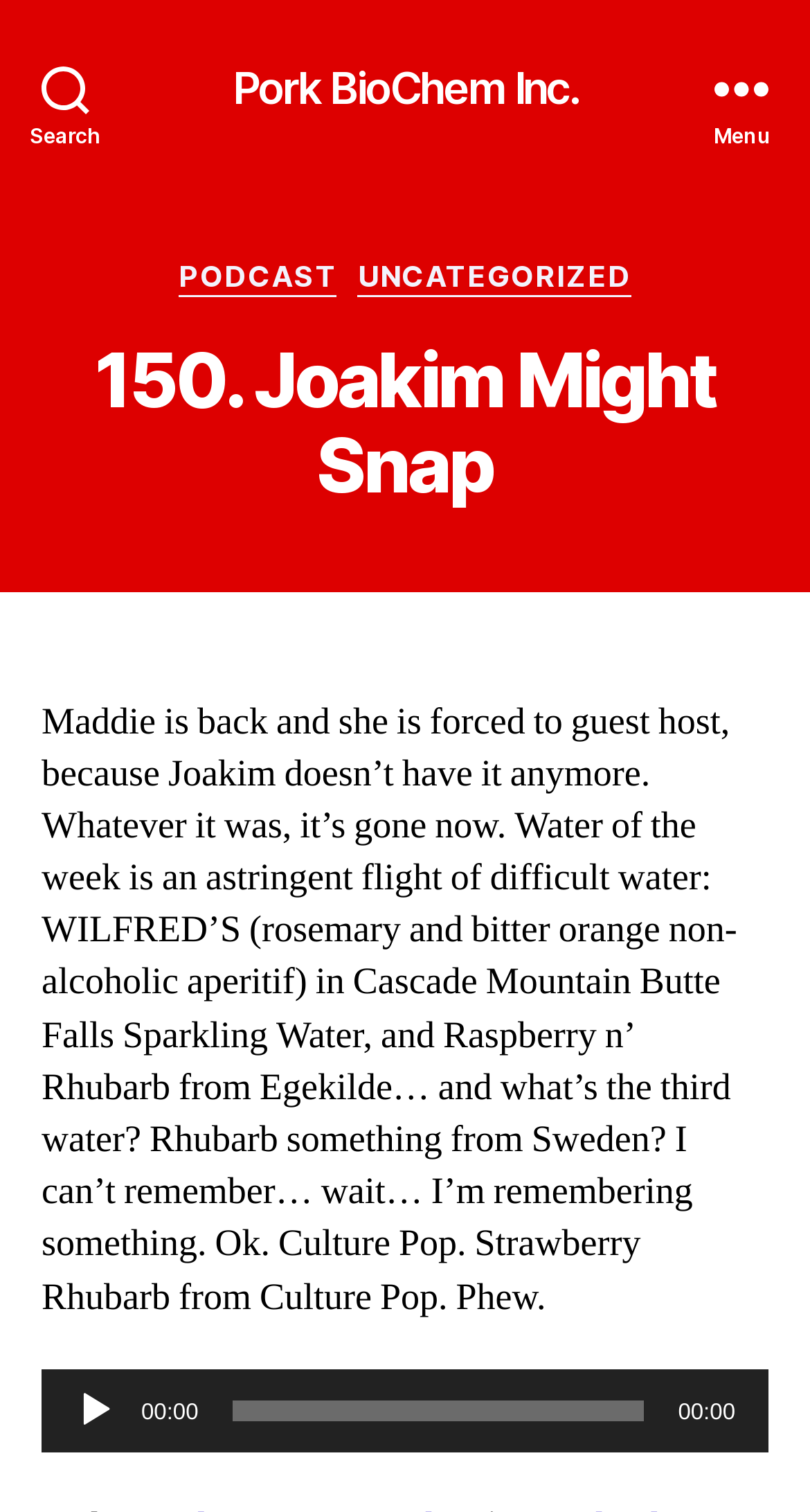Use a single word or phrase to answer the question: 
What is the initial time displayed on the timer?

00:00